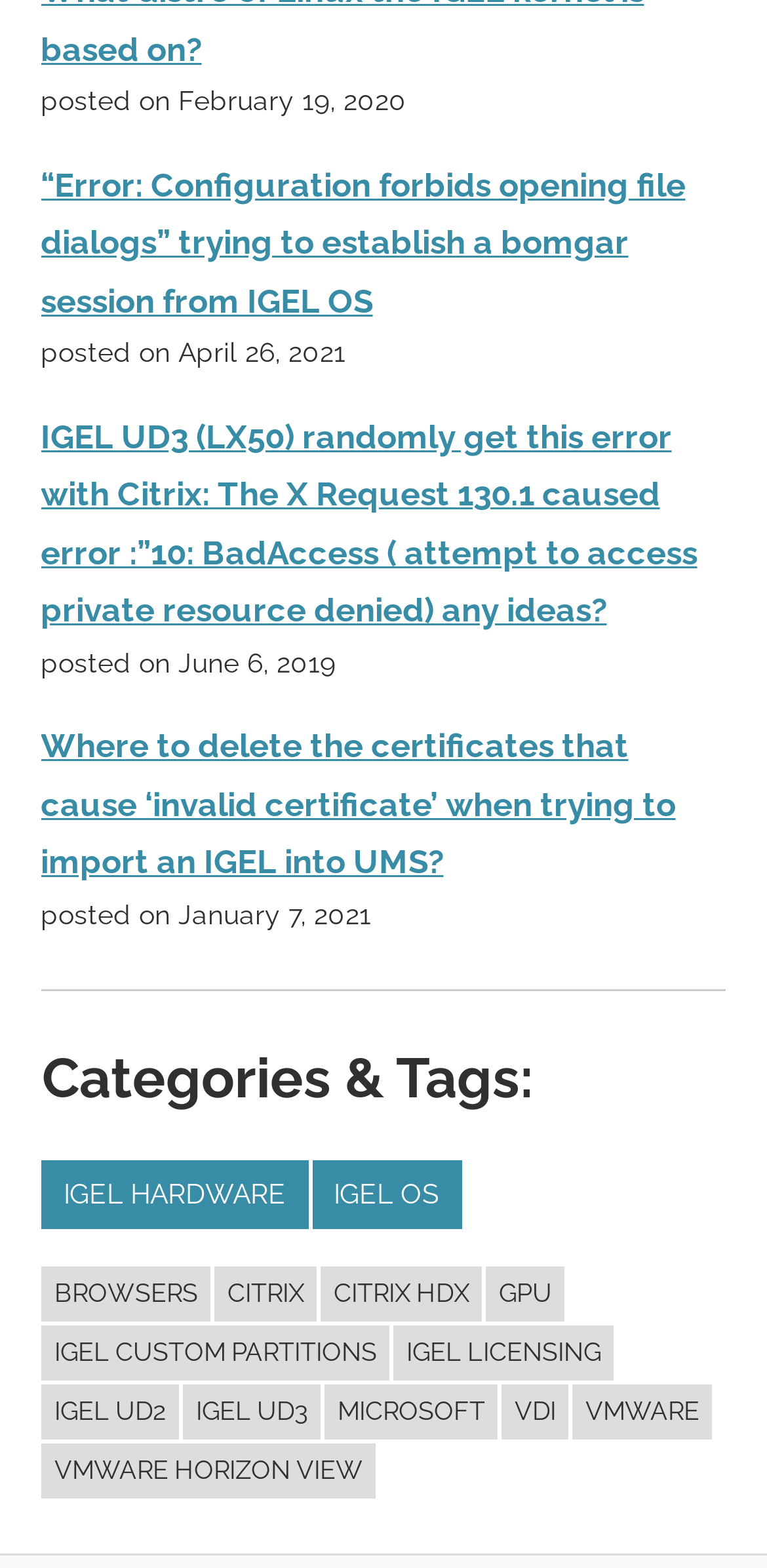What is the date of the oldest post?
Based on the screenshot, answer the question with a single word or phrase.

June 6, 2019